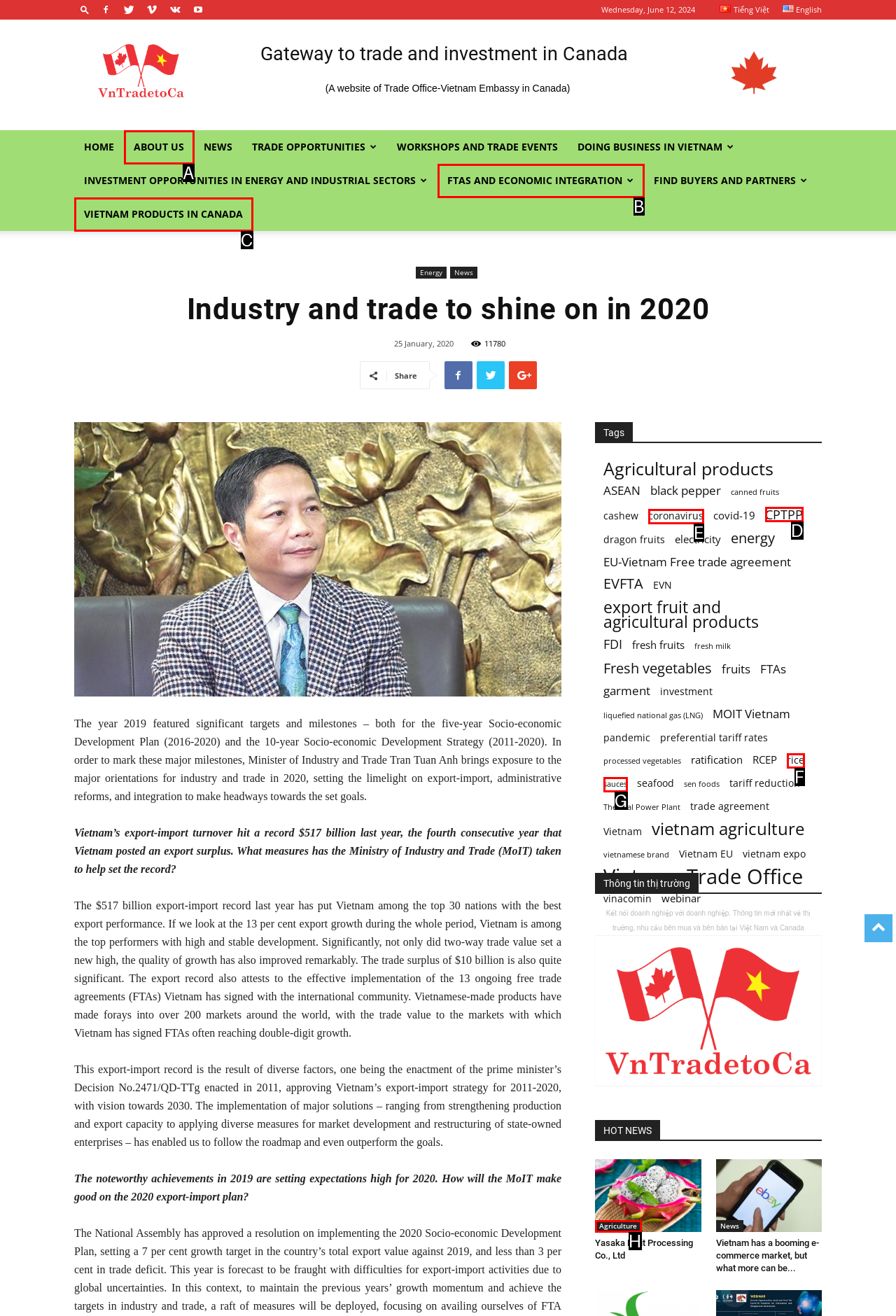Choose the HTML element that best fits the given description: VIETNAM PRODUCTS IN CANADA. Answer by stating the letter of the option.

C